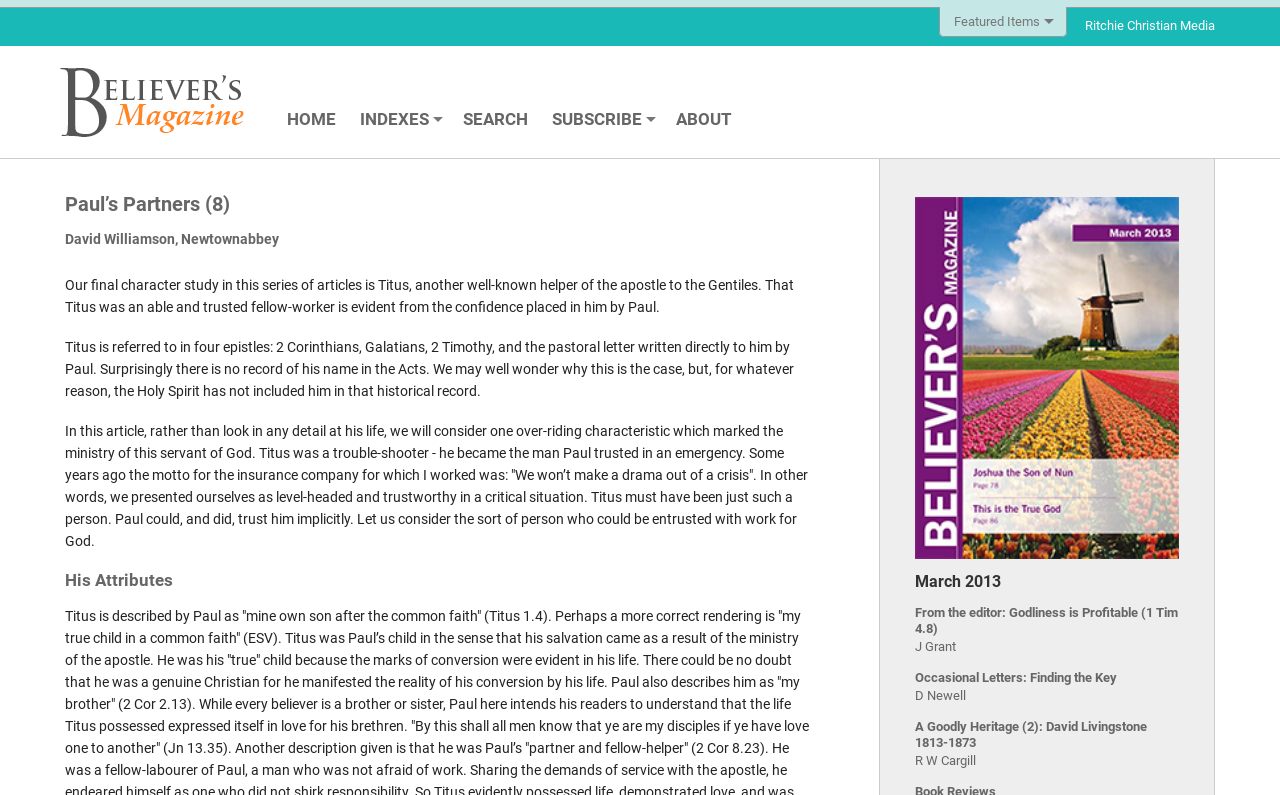Please examine the image and provide a detailed answer to the question: What is the title of the featured article?

The title of the featured article can be found in the heading element at the top of the webpage, which reads 'Paul’s Partners (8)'.